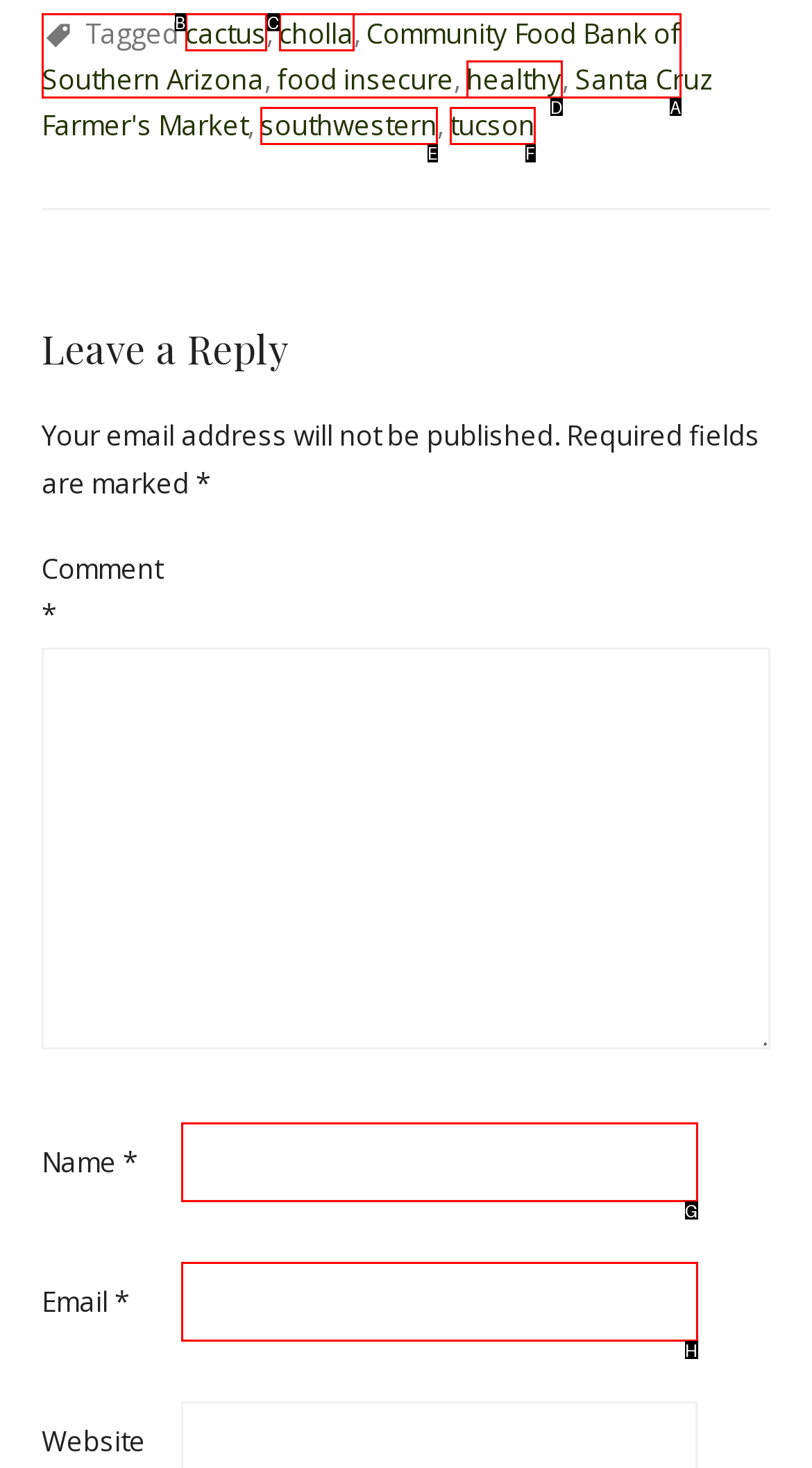Determine which HTML element best fits the description: parent_node: Email * aria-describedby="email-notes" name="email"
Answer directly with the letter of the matching option from the available choices.

H